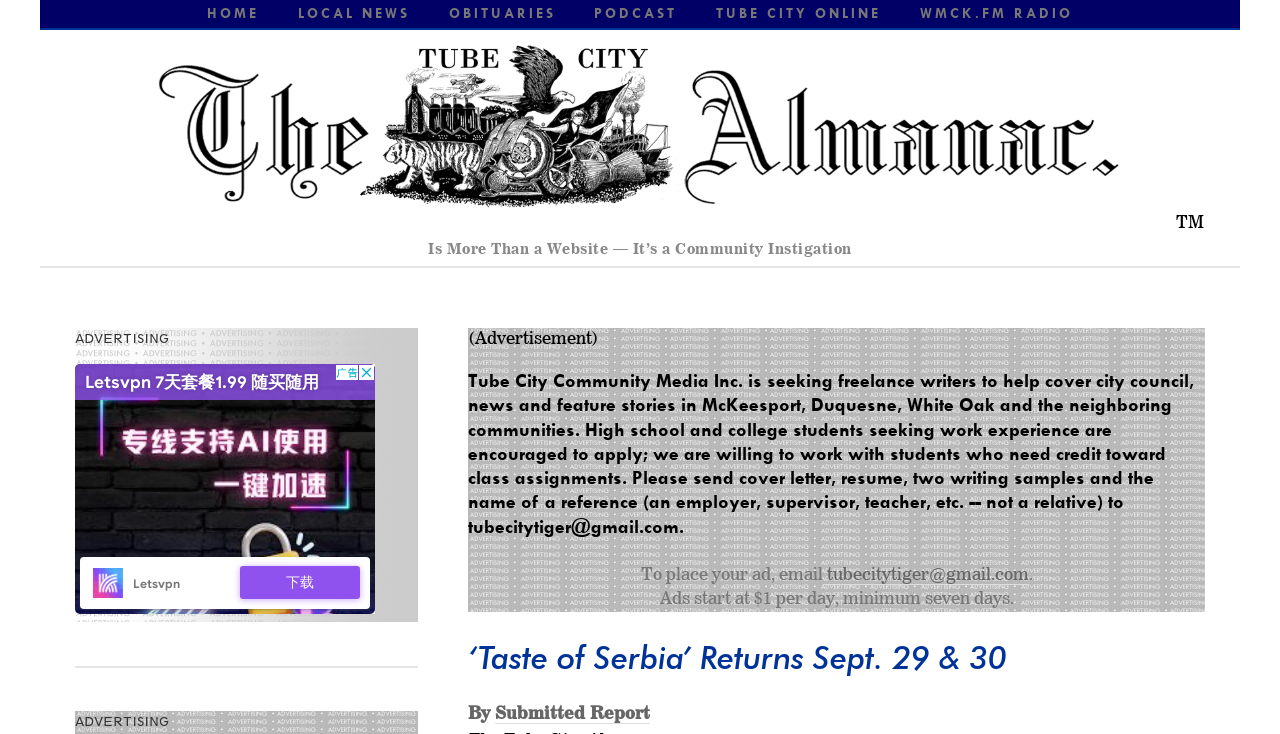Identify the bounding box coordinates for the UI element described as: "PRB Series". The coordinates should be provided as four floats between 0 and 1: [left, top, right, bottom].

None